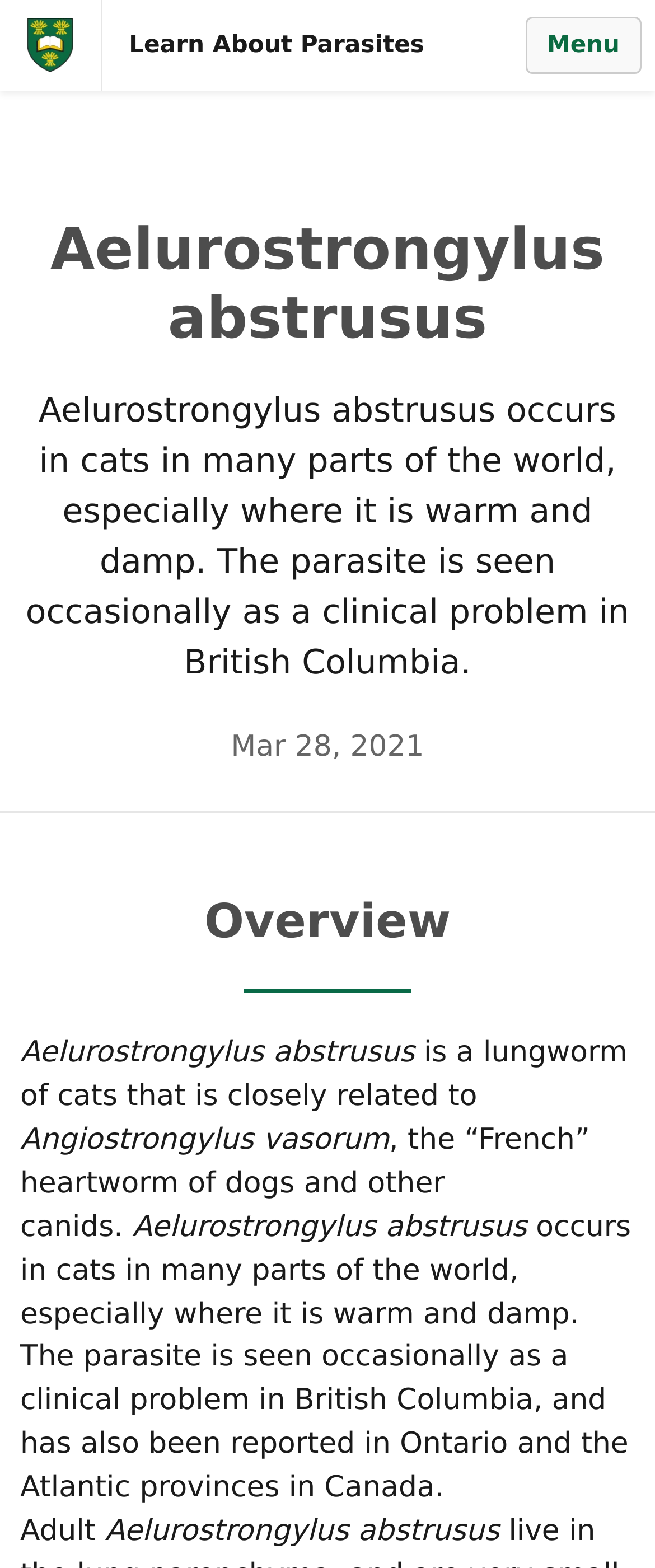Provide a short answer using a single word or phrase for the following question: 
What is the institution associated with the webpage?

University of Saskatchewan